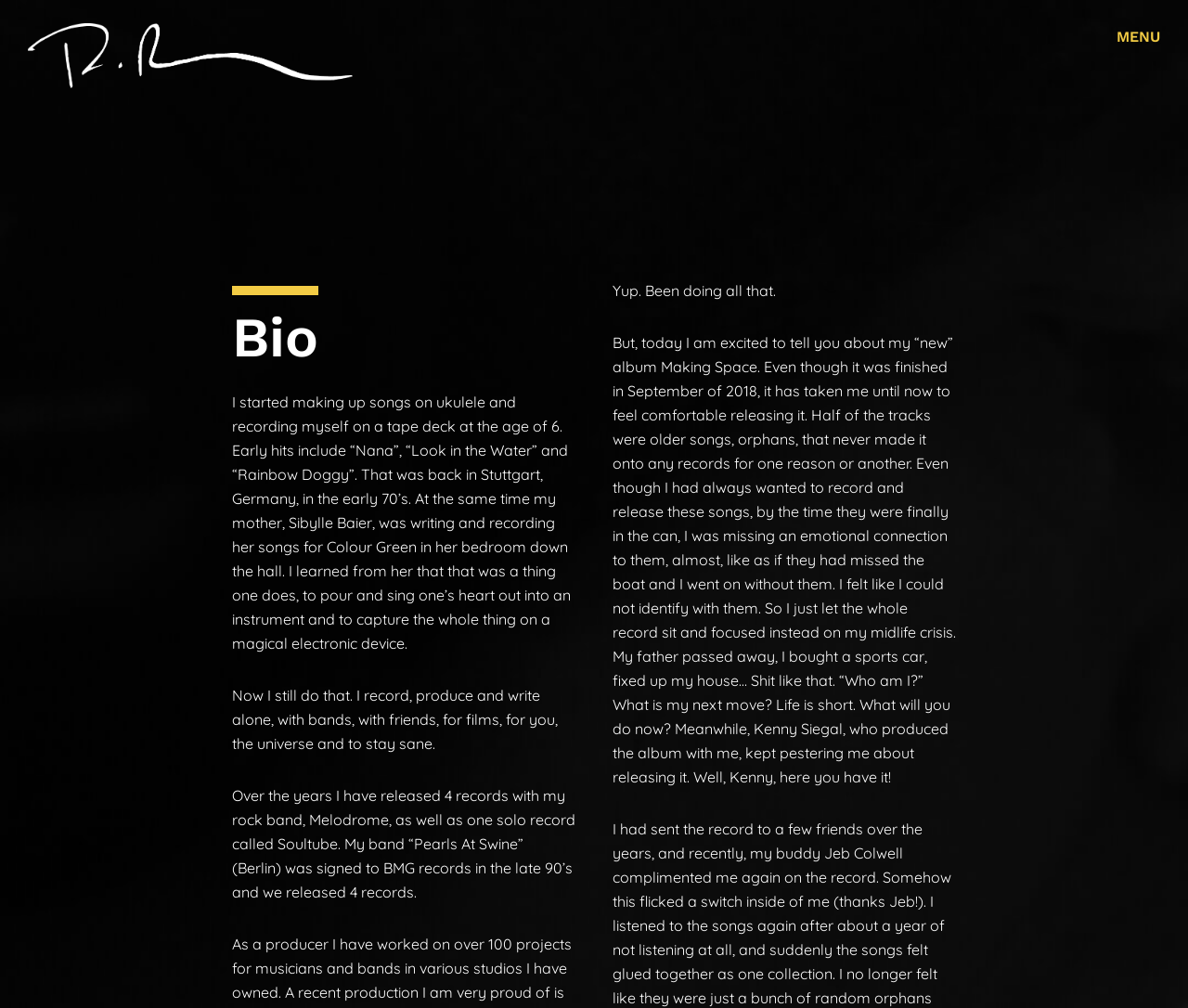Extract the bounding box coordinates for the UI element described by the text: "Robby Baier". The coordinates should be in the form of [left, top, right, bottom] with values between 0 and 1.

[0.023, 0.103, 0.07, 0.144]